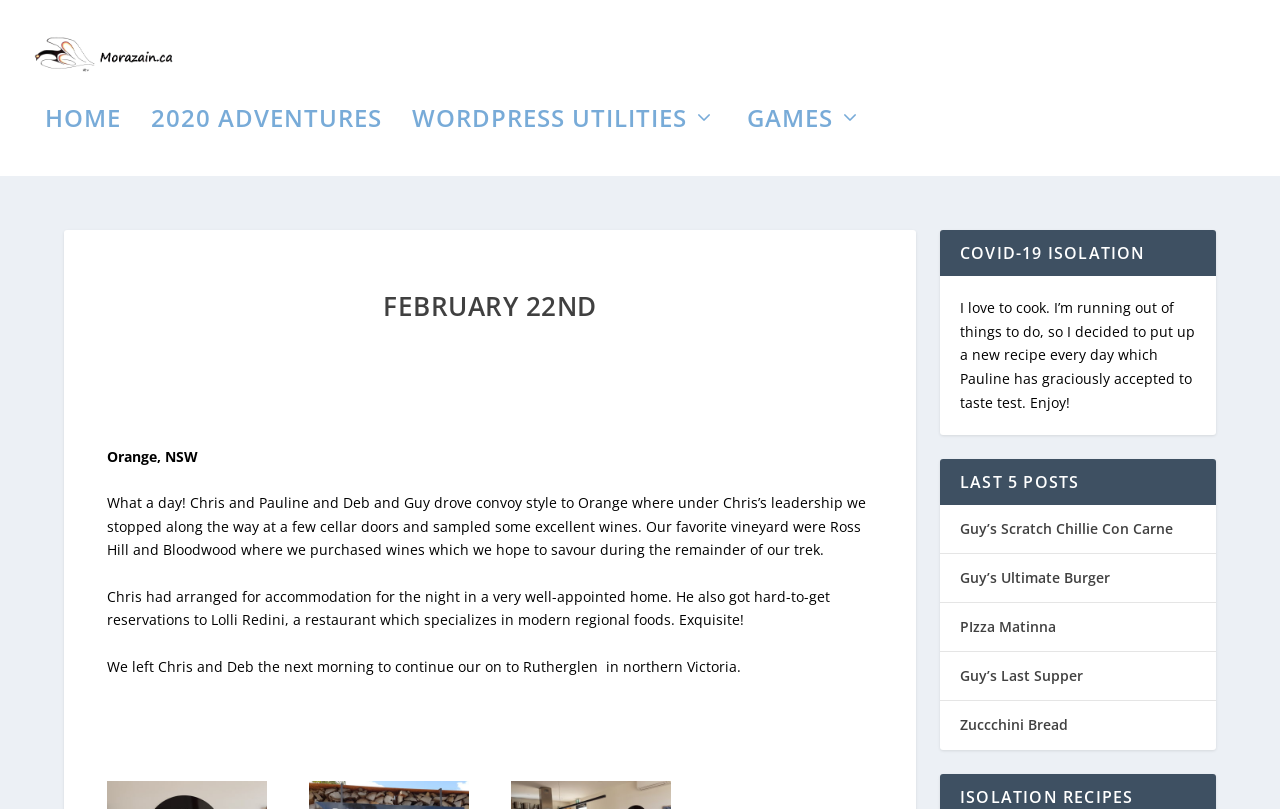Can you find the bounding box coordinates for the element to click on to achieve the instruction: "read about February 22nd"?

[0.097, 0.341, 0.669, 0.395]